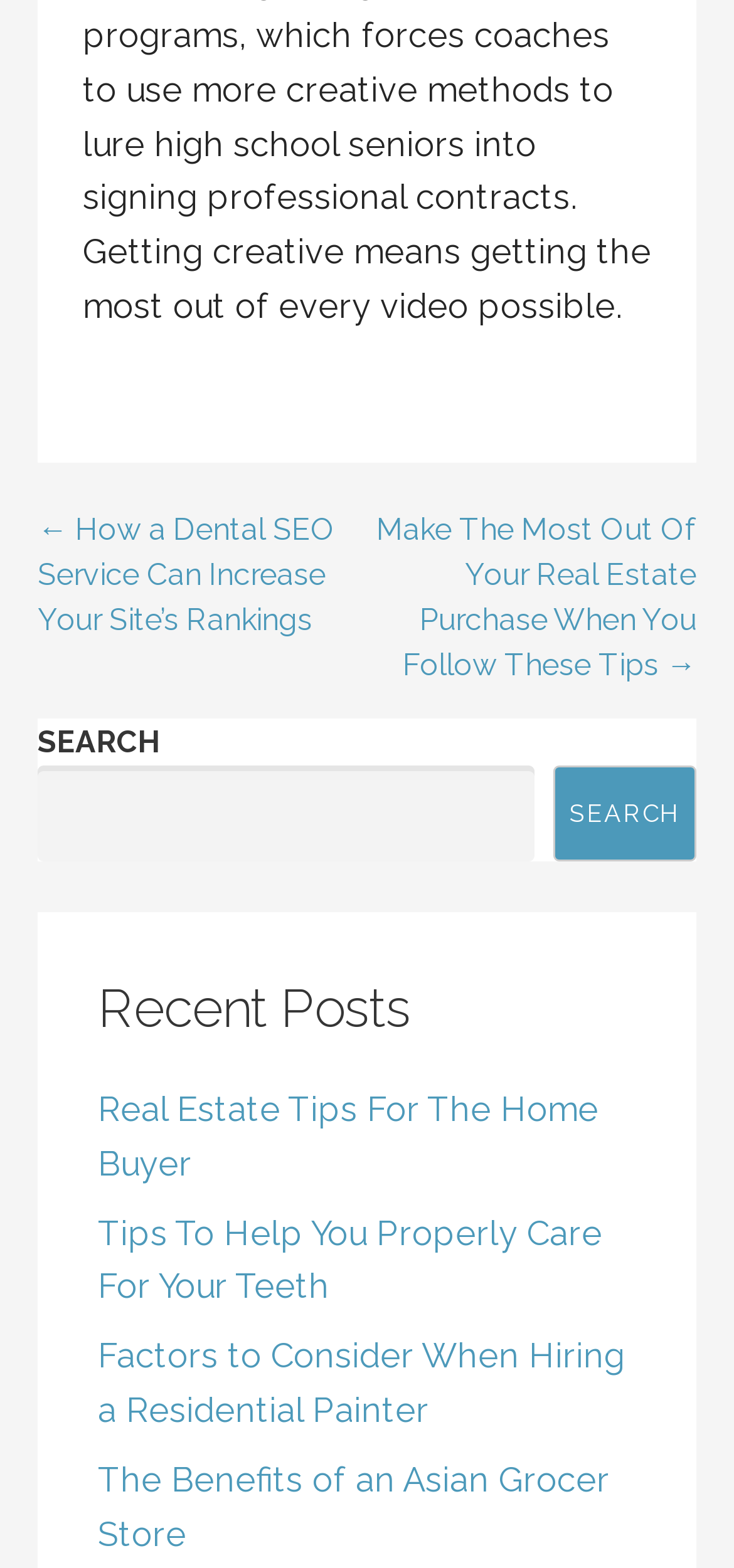What is the purpose of the search box?
Answer the question with as much detail as you can, using the image as a reference.

The search box is located at the top of the webpage, and it allows users to search for specific posts by entering keywords. The search button is labeled 'Search'.